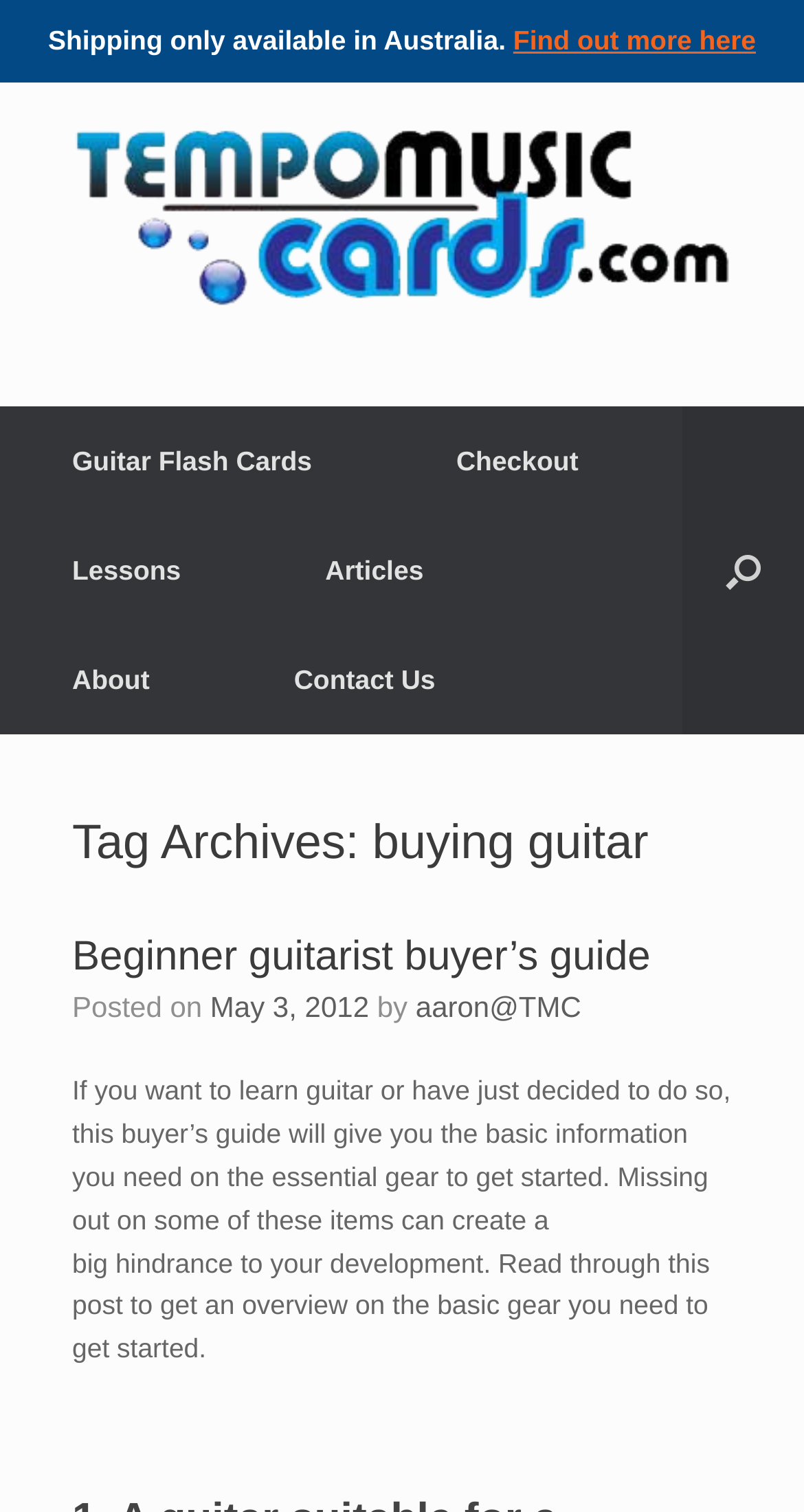Please find the bounding box coordinates of the section that needs to be clicked to achieve this instruction: "Read the beginner guitarist buyer’s guide".

[0.09, 0.619, 0.809, 0.649]